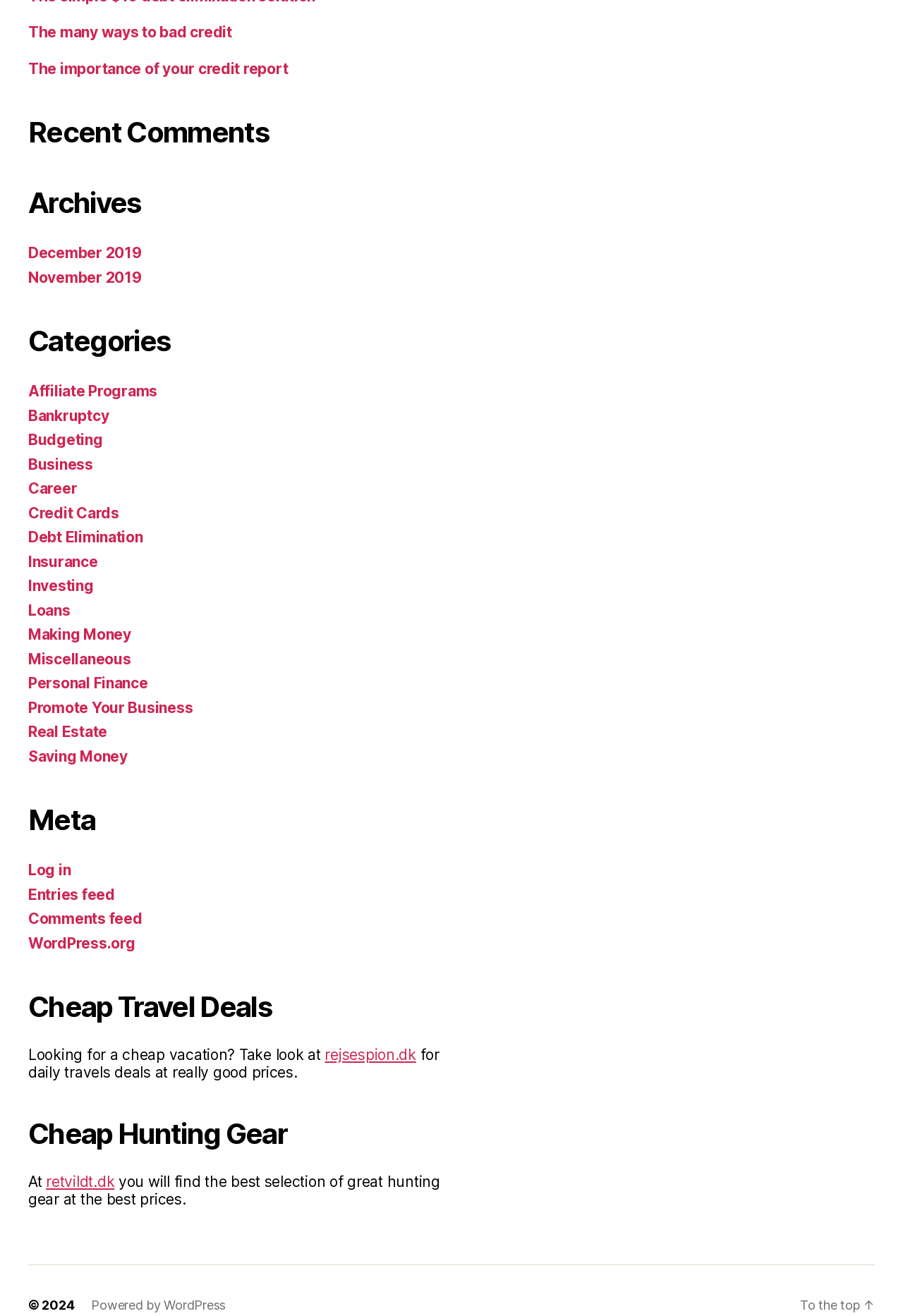Show the bounding box coordinates for the element that needs to be clicked to execute the following instruction: "View Steven M. Gottlieb M.D.'s profile". Provide the coordinates in the form of four float numbers between 0 and 1, i.e., [left, top, right, bottom].

None